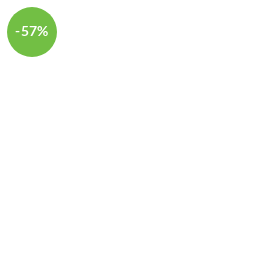Respond with a single word or short phrase to the following question: 
What type of product might this badge be associated with?

Photoshop Actions Bundle